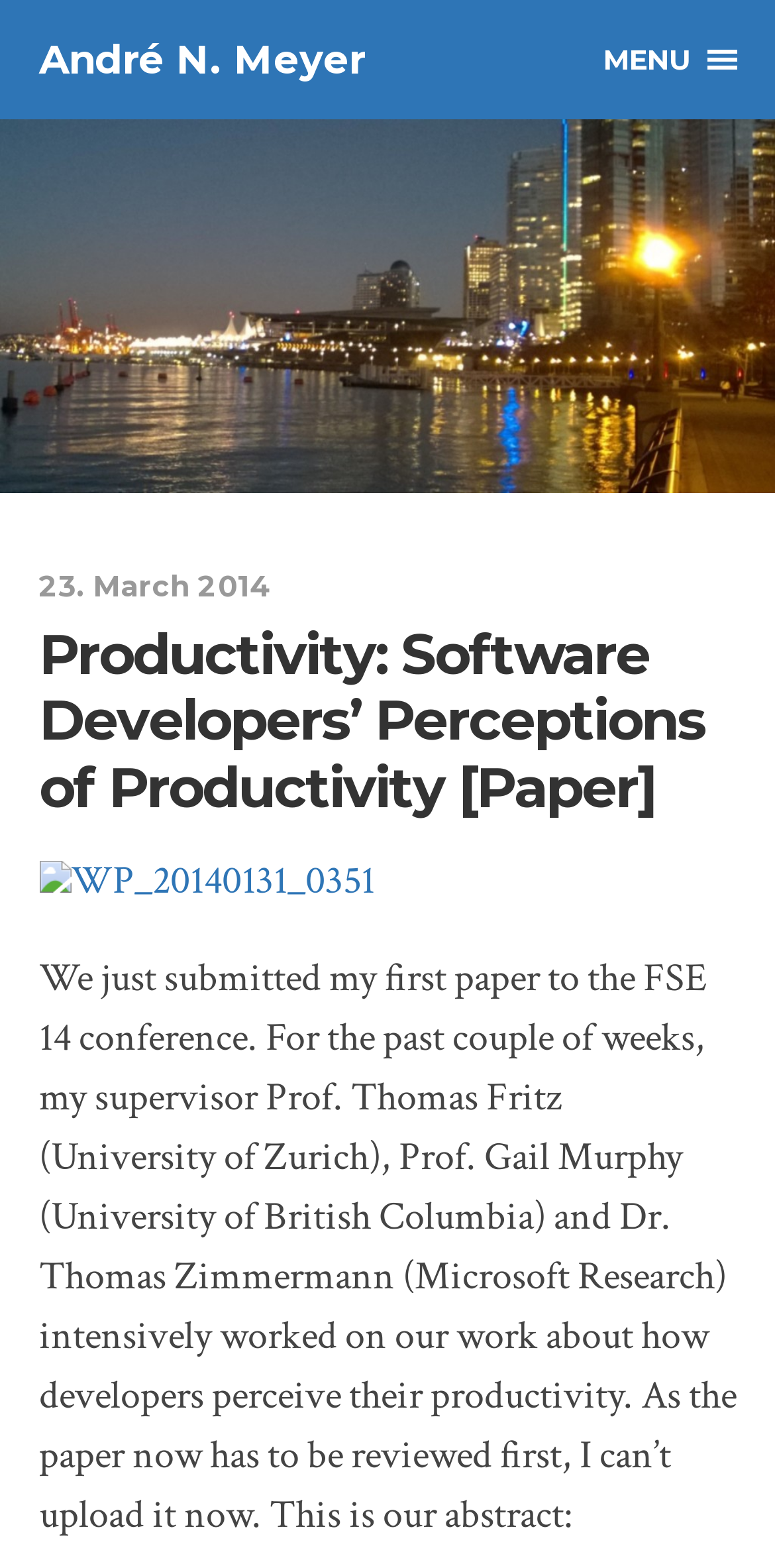Provide the bounding box coordinates of the HTML element this sentence describes: "alt="WP_20140131_0351"". The bounding box coordinates consist of four float numbers between 0 and 1, i.e., [left, top, right, bottom].

[0.05, 0.549, 0.95, 0.575]